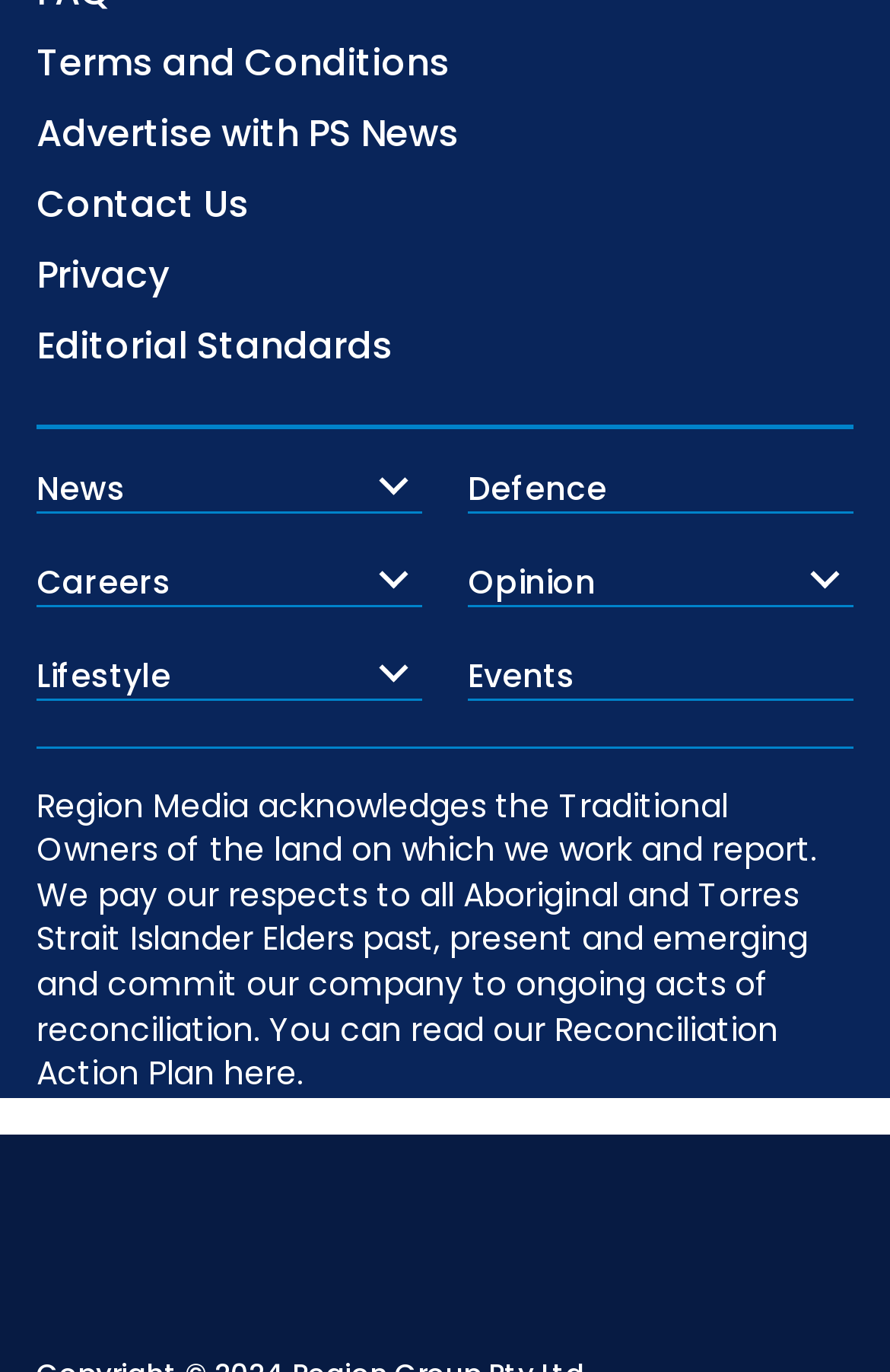Find the bounding box of the element with the following description: "SA Public Sector". The coordinates must be four float numbers between 0 and 1, formatted as [left, top, right, bottom].

[0.041, 0.752, 0.328, 0.785]